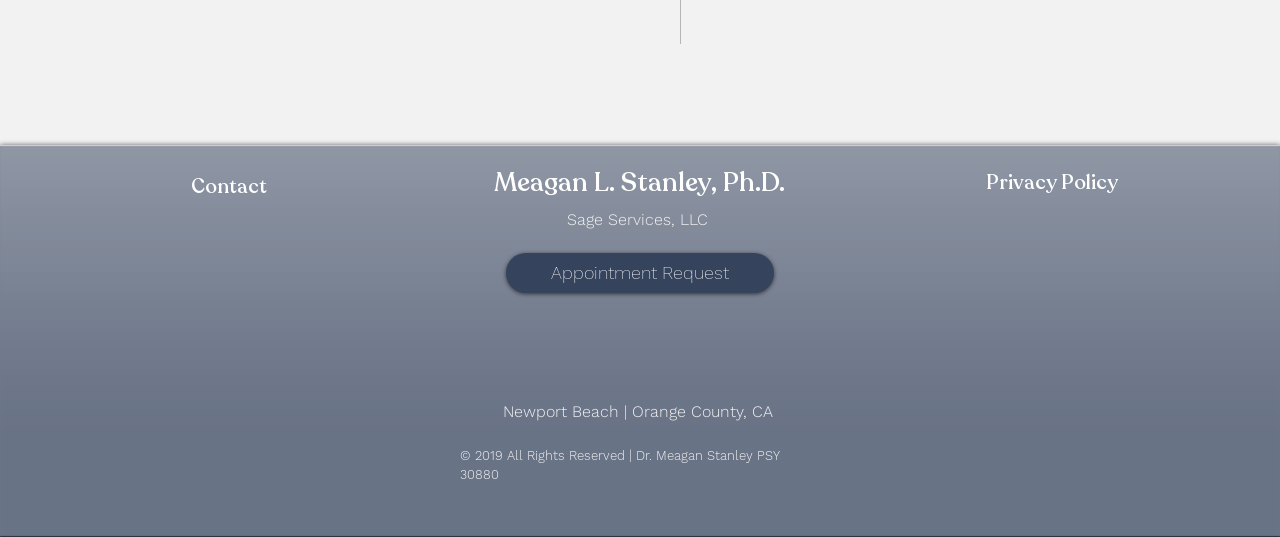Calculate the bounding box coordinates of the UI element given the description: "Contact".

[0.149, 0.321, 0.208, 0.371]